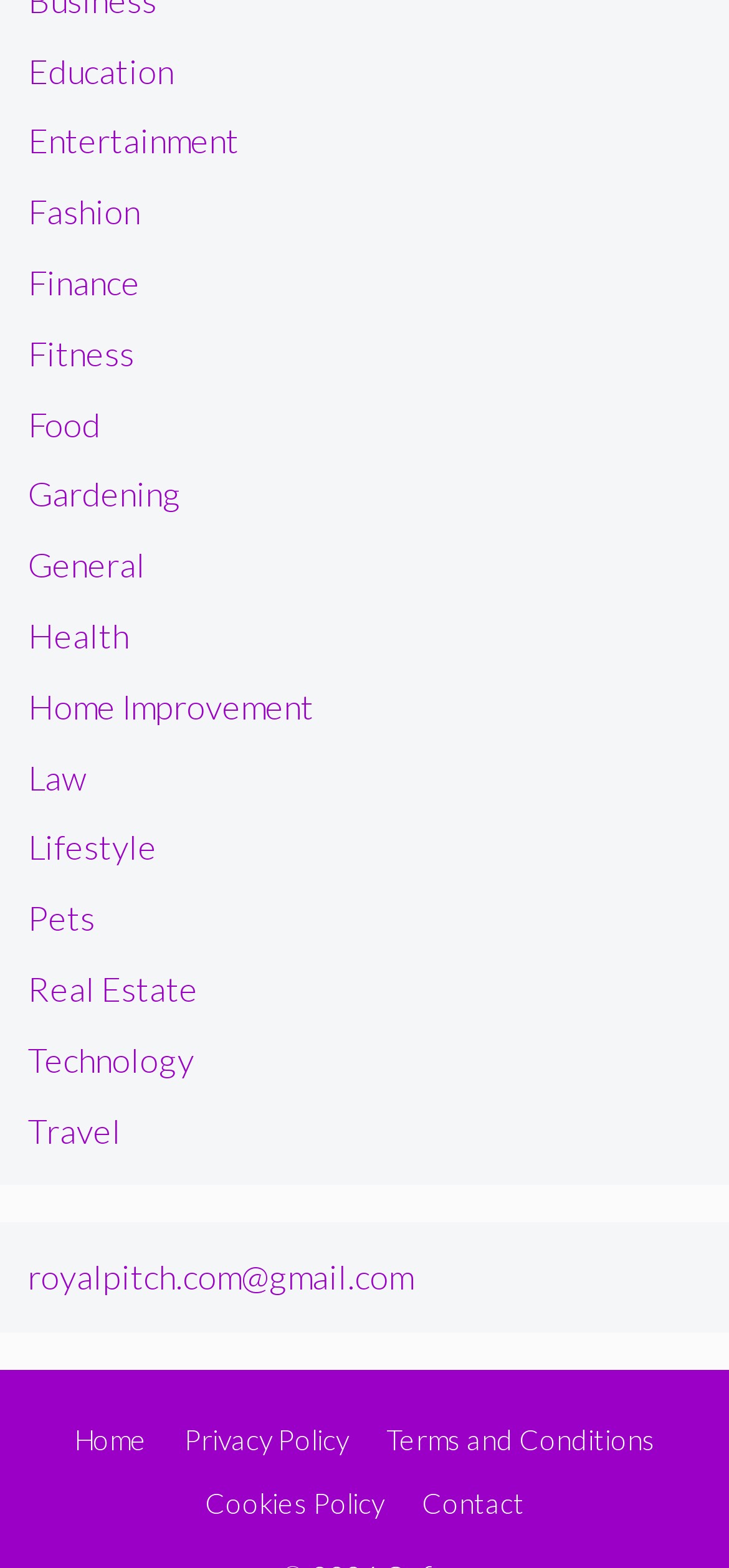Provide the bounding box coordinates for the specified HTML element described in this description: "Terms and Conditions". The coordinates should be four float numbers ranging from 0 to 1, in the format [left, top, right, bottom].

[0.529, 0.907, 0.899, 0.929]